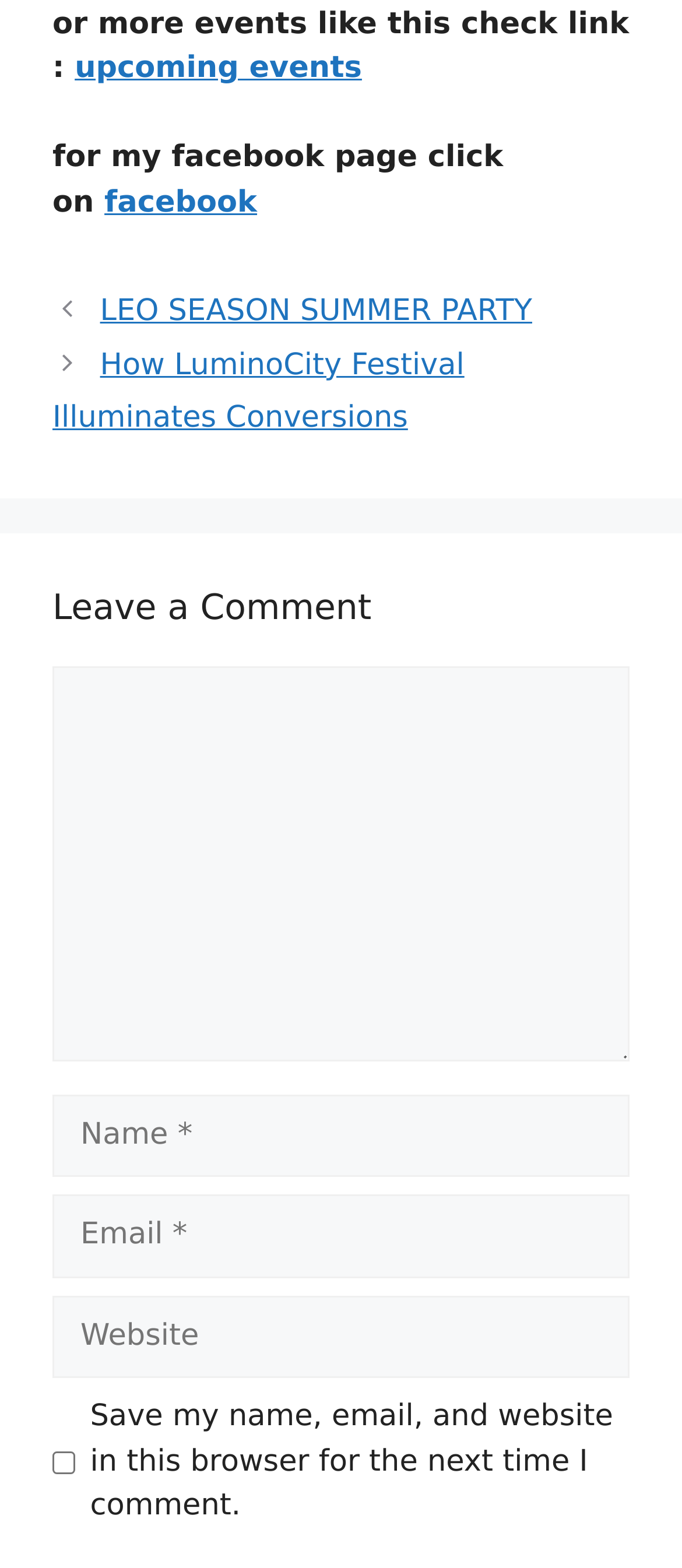Please identify the bounding box coordinates of the element that needs to be clicked to execute the following command: "click on upcoming events". Provide the bounding box using four float numbers between 0 and 1, formatted as [left, top, right, bottom].

[0.11, 0.033, 0.531, 0.055]